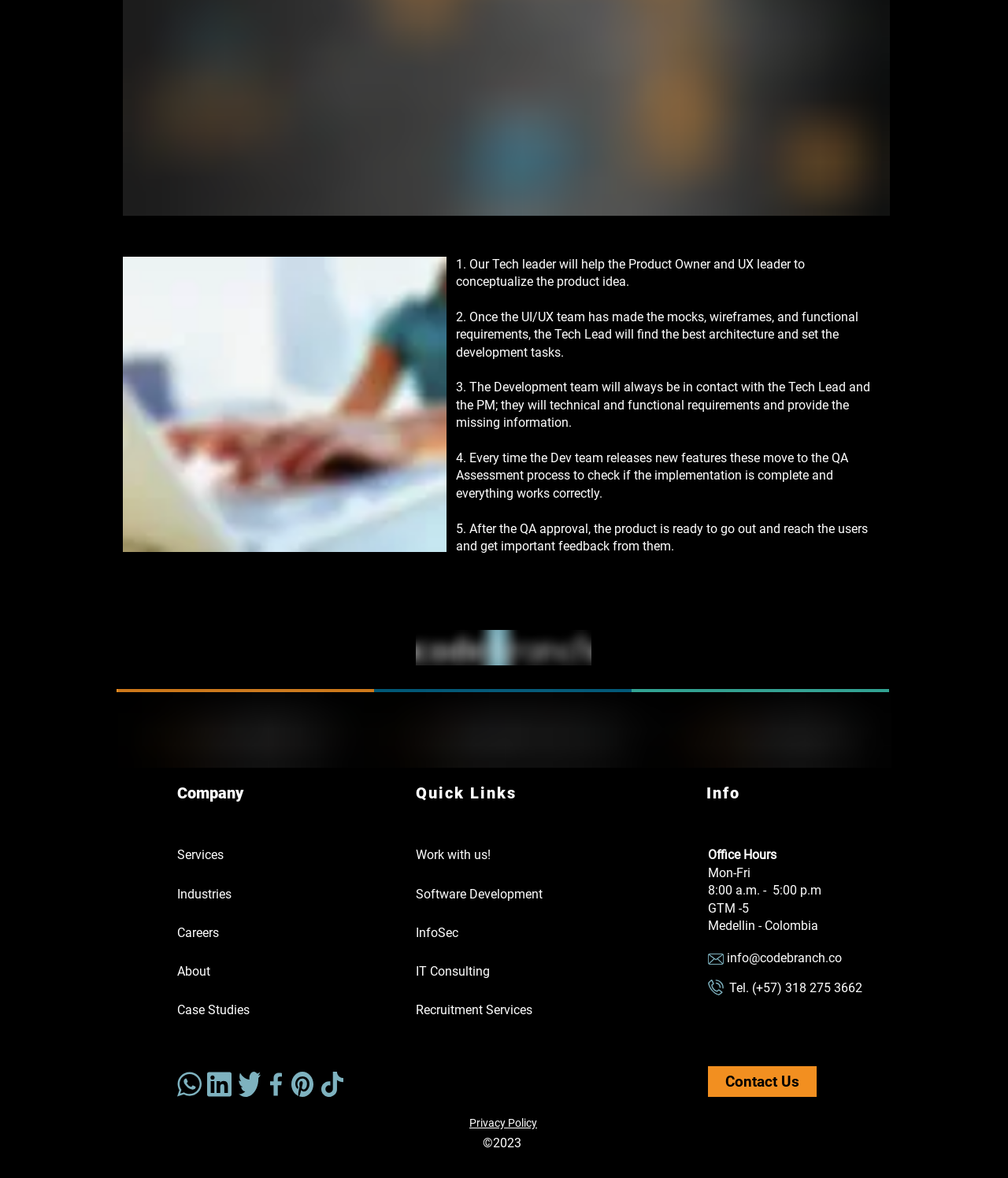Please specify the bounding box coordinates of the clickable section necessary to execute the following command: "Click the 'LinkedIn CodeBranch' link".

[0.205, 0.91, 0.23, 0.931]